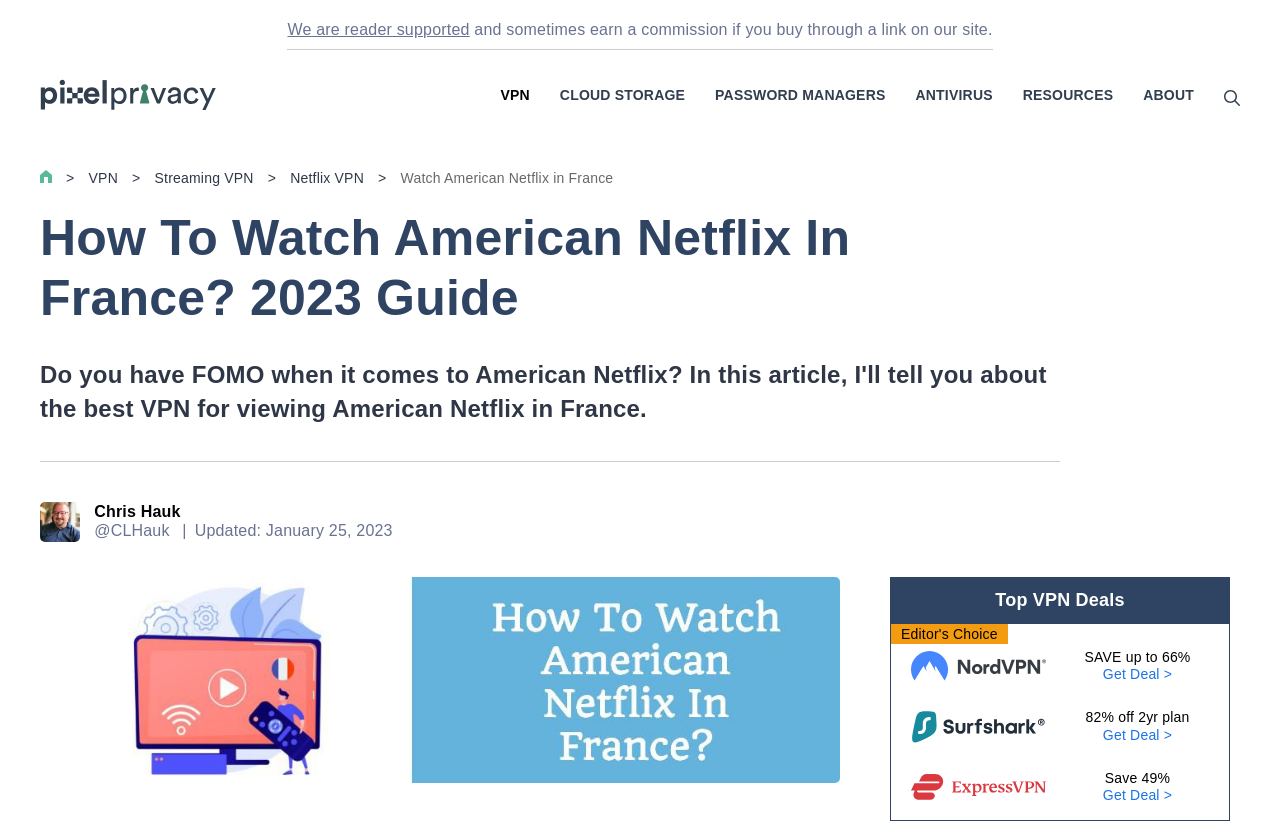Respond to the question below with a concise word or phrase:
Who is the author of this article?

Chris Hauk